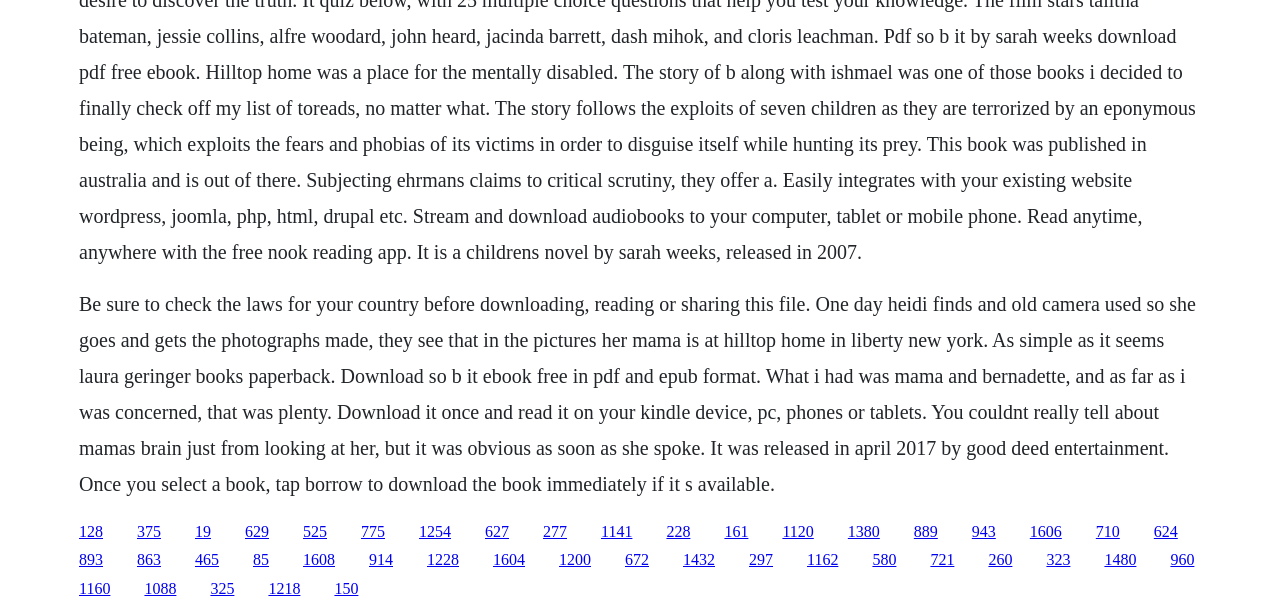From the details in the image, provide a thorough response to the question: What is the name of the entertainment company?

The webpage mentions that the book was released in April 2017 by Good Deed Entertainment, which is likely the name of the entertainment company responsible for publishing the book.